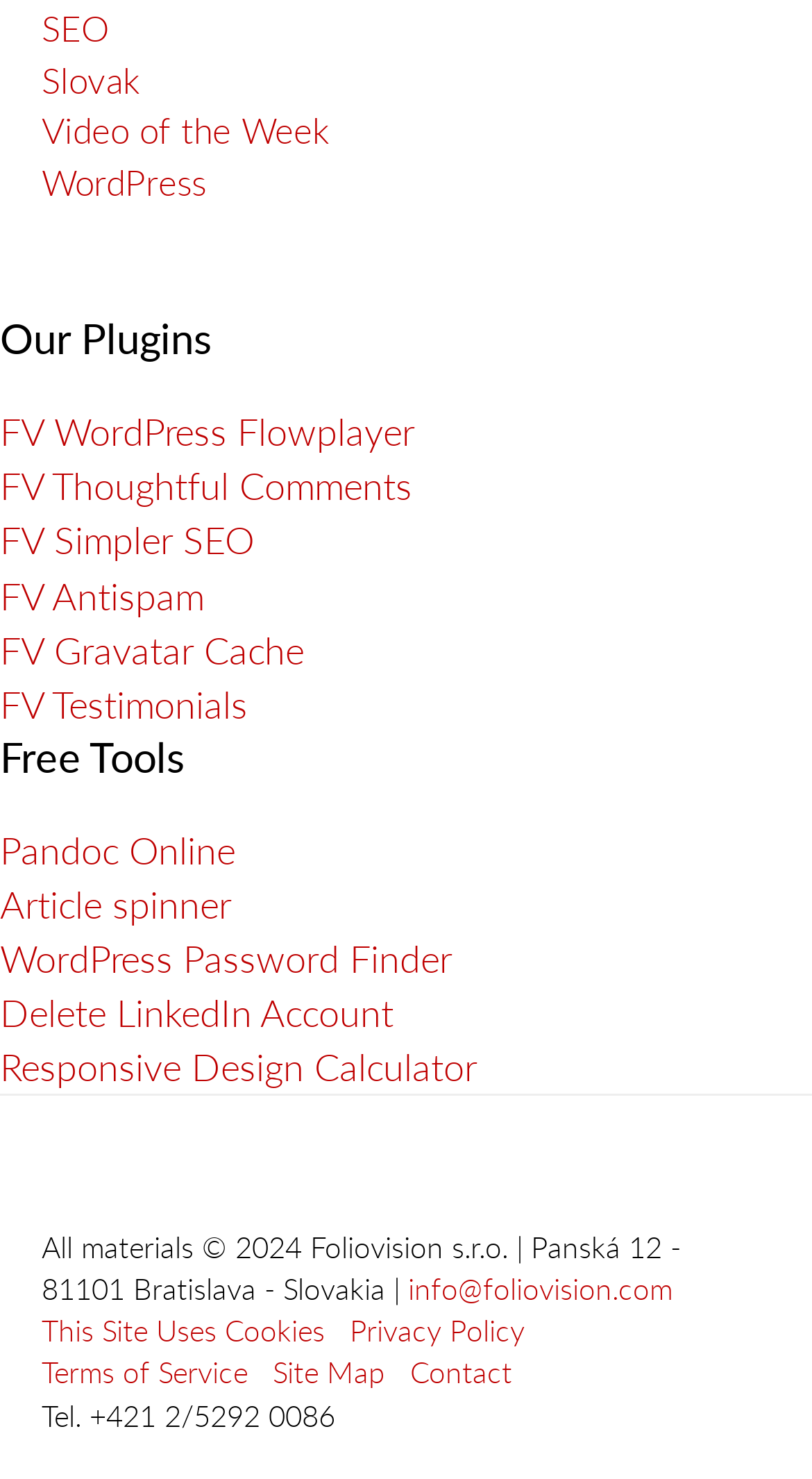Please find the bounding box coordinates in the format (top-left x, top-left y, bottom-right x, bottom-right y) for the given element description. Ensure the coordinates are floating point numbers between 0 and 1. Description: SEO

[0.051, 0.003, 0.133, 0.035]